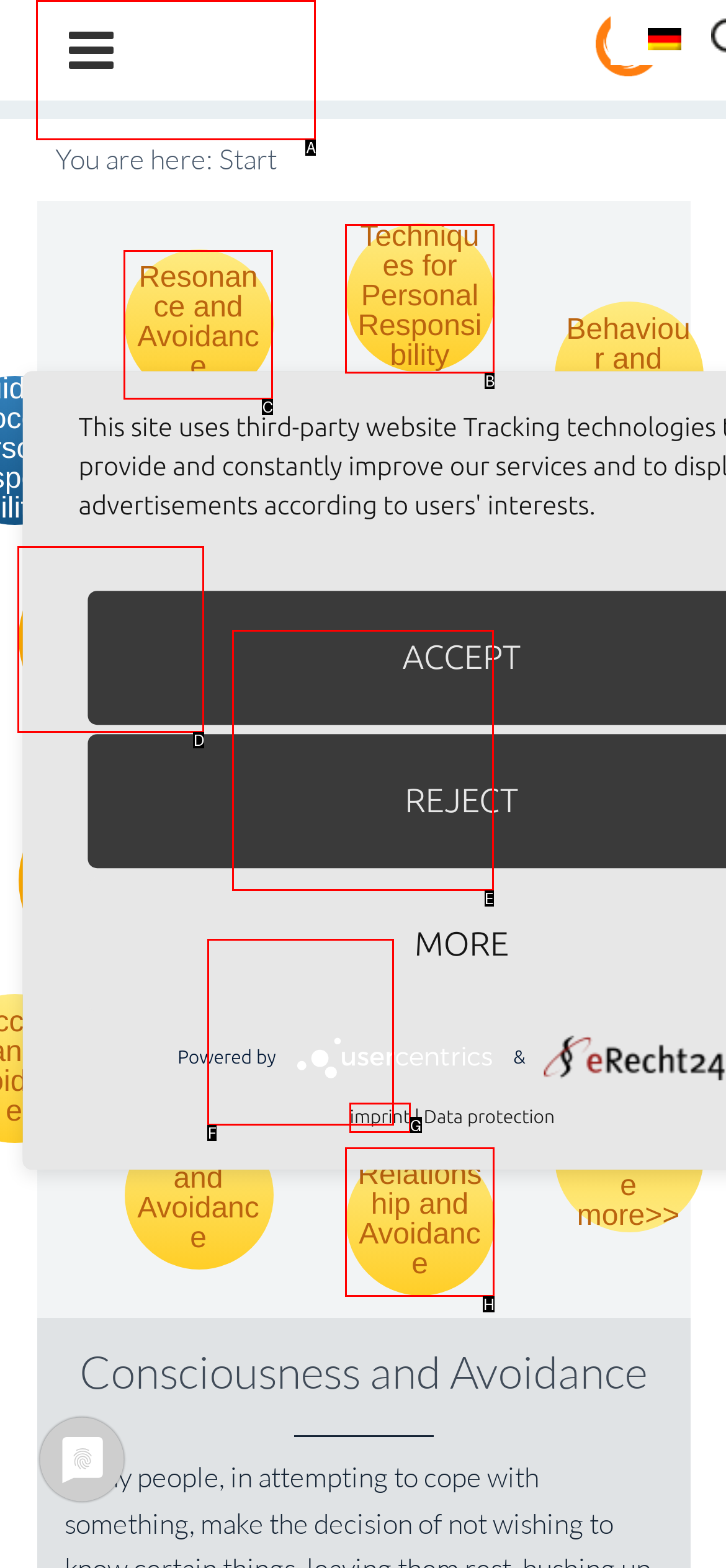Determine the HTML element to be clicked to complete the task: Learn about Techniques for Personal Responsibility. Answer by giving the letter of the selected option.

B